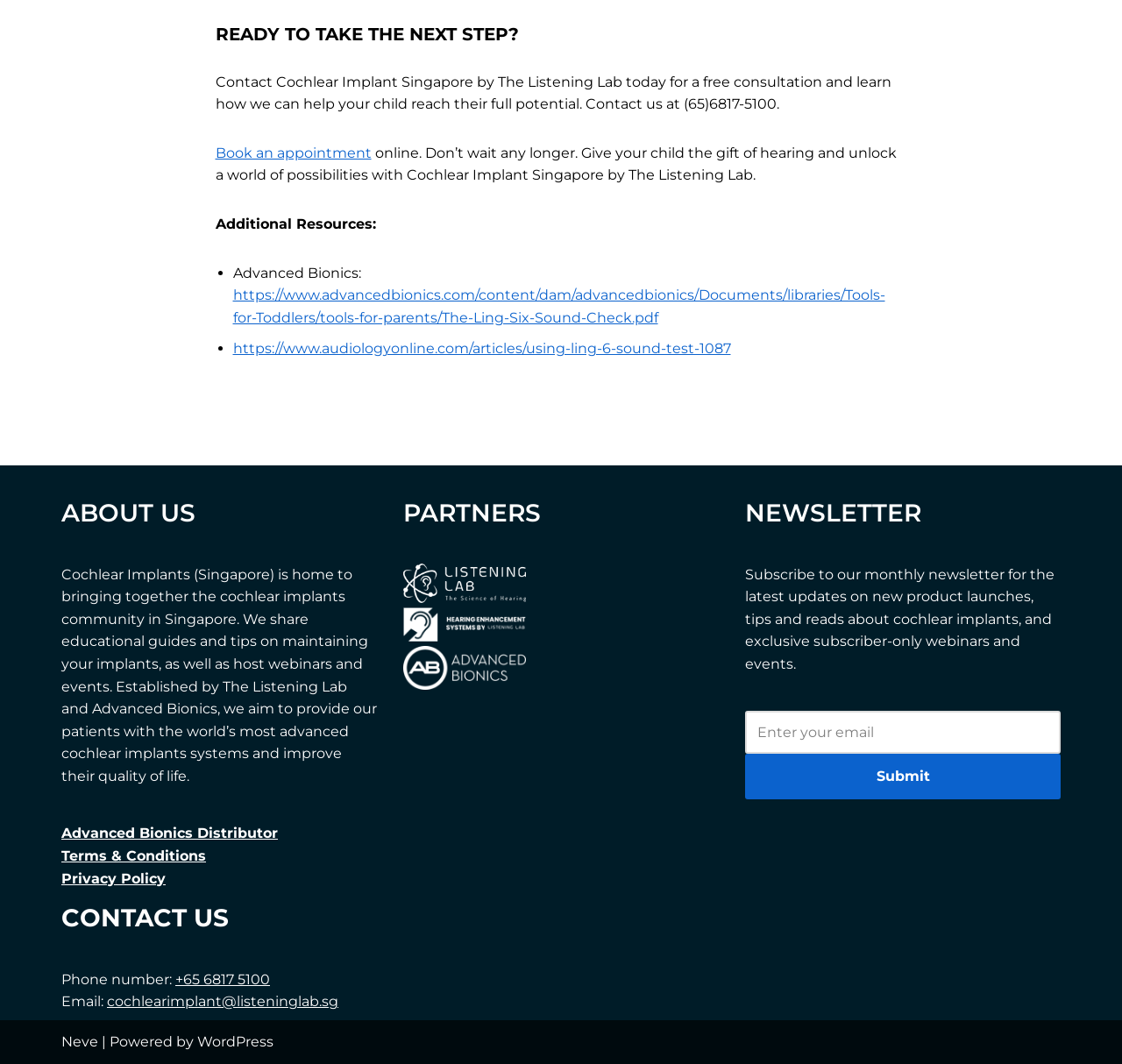Locate the UI element described by Advanced Bionics Distributor and provide its bounding box coordinates. Use the format (top-left x, top-left y, bottom-right x, bottom-right y) with all values as floating point numbers between 0 and 1.

[0.055, 0.776, 0.248, 0.791]